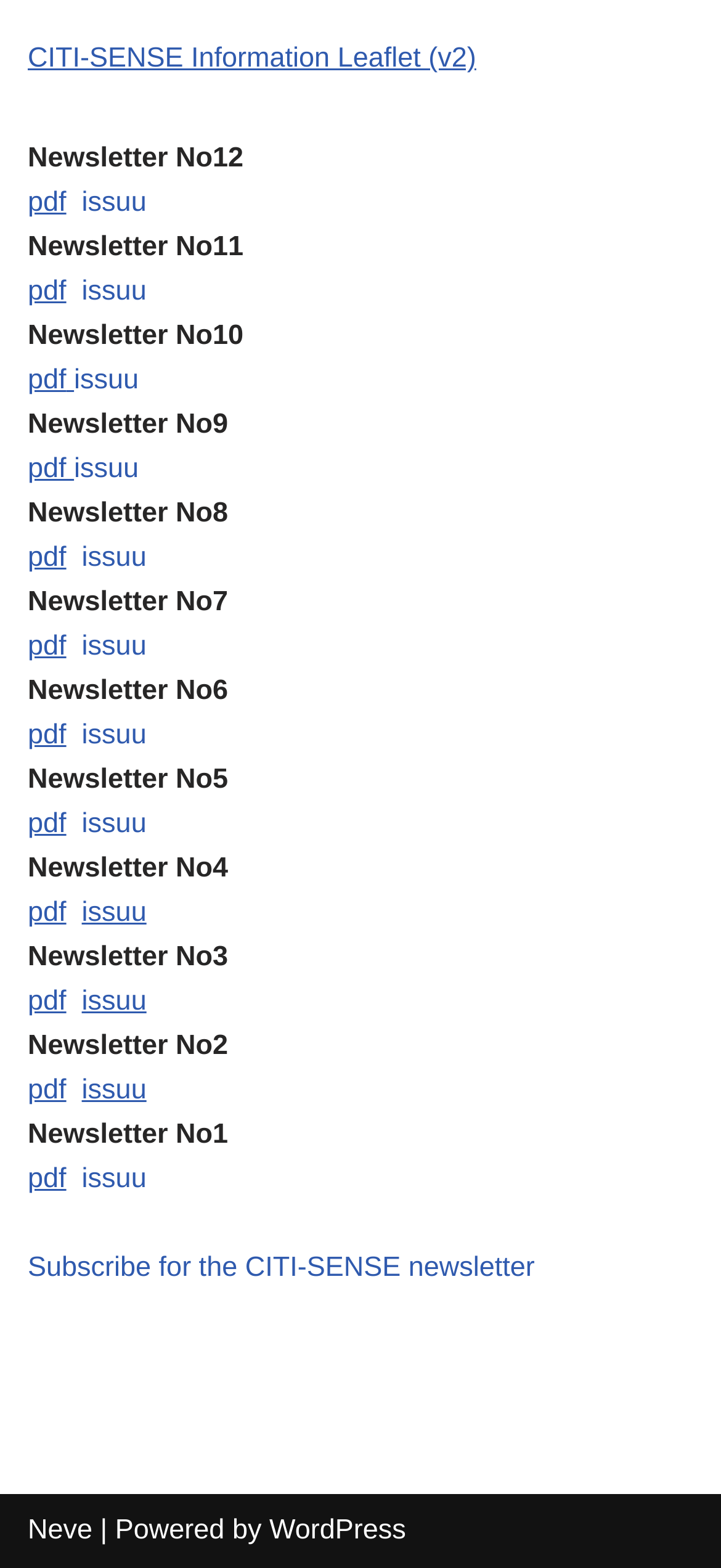What is the platform used to power this website?
Use the information from the screenshot to give a comprehensive response to the question.

I found a link labeled 'WordPress' at the bottom of the page, which indicates that this website is powered by WordPress.